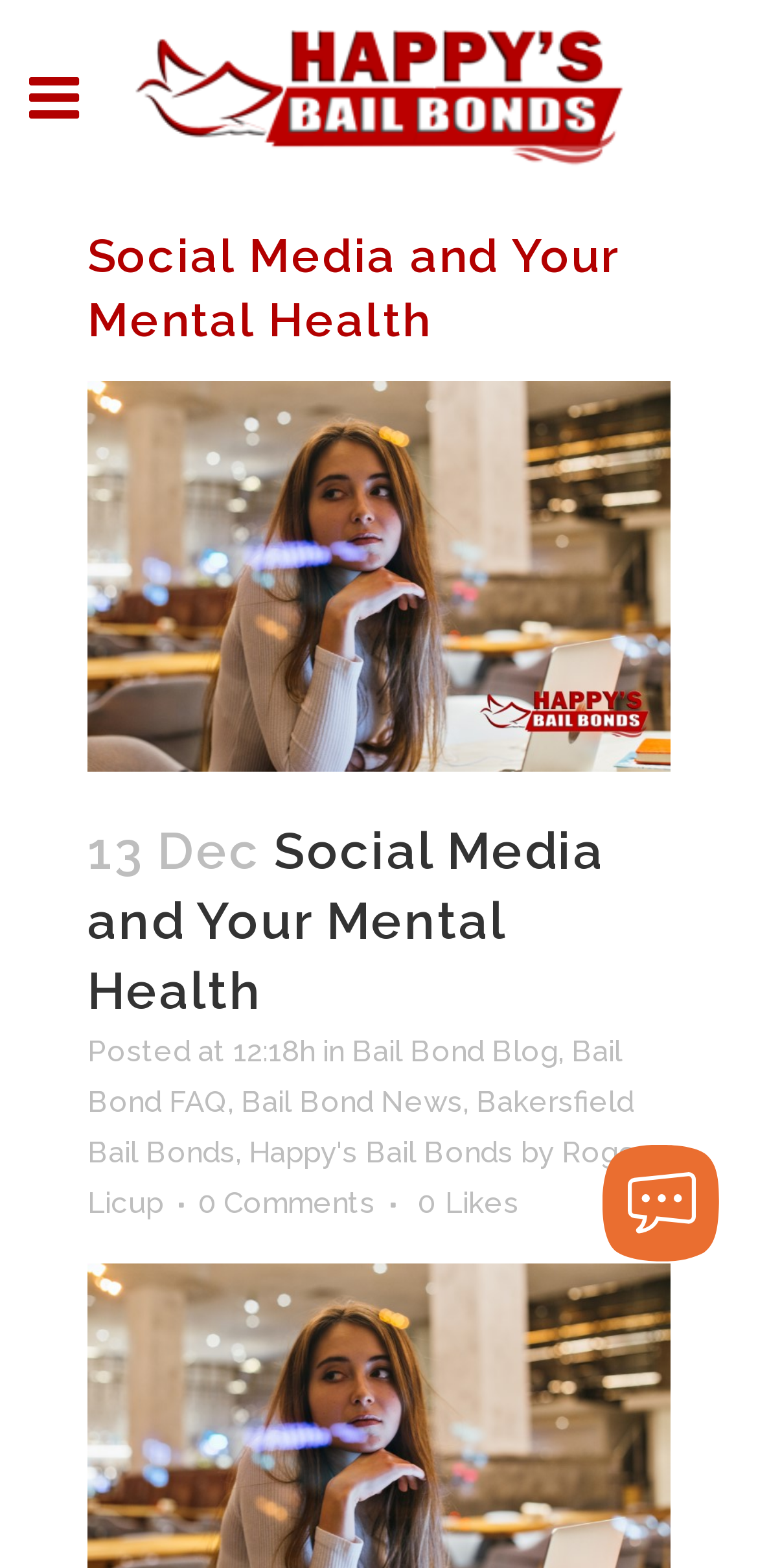Determine the bounding box coordinates of the element's region needed to click to follow the instruction: "Read the article title". Provide these coordinates as four float numbers between 0 and 1, formatted as [left, top, right, bottom].

[0.115, 0.143, 0.885, 0.225]